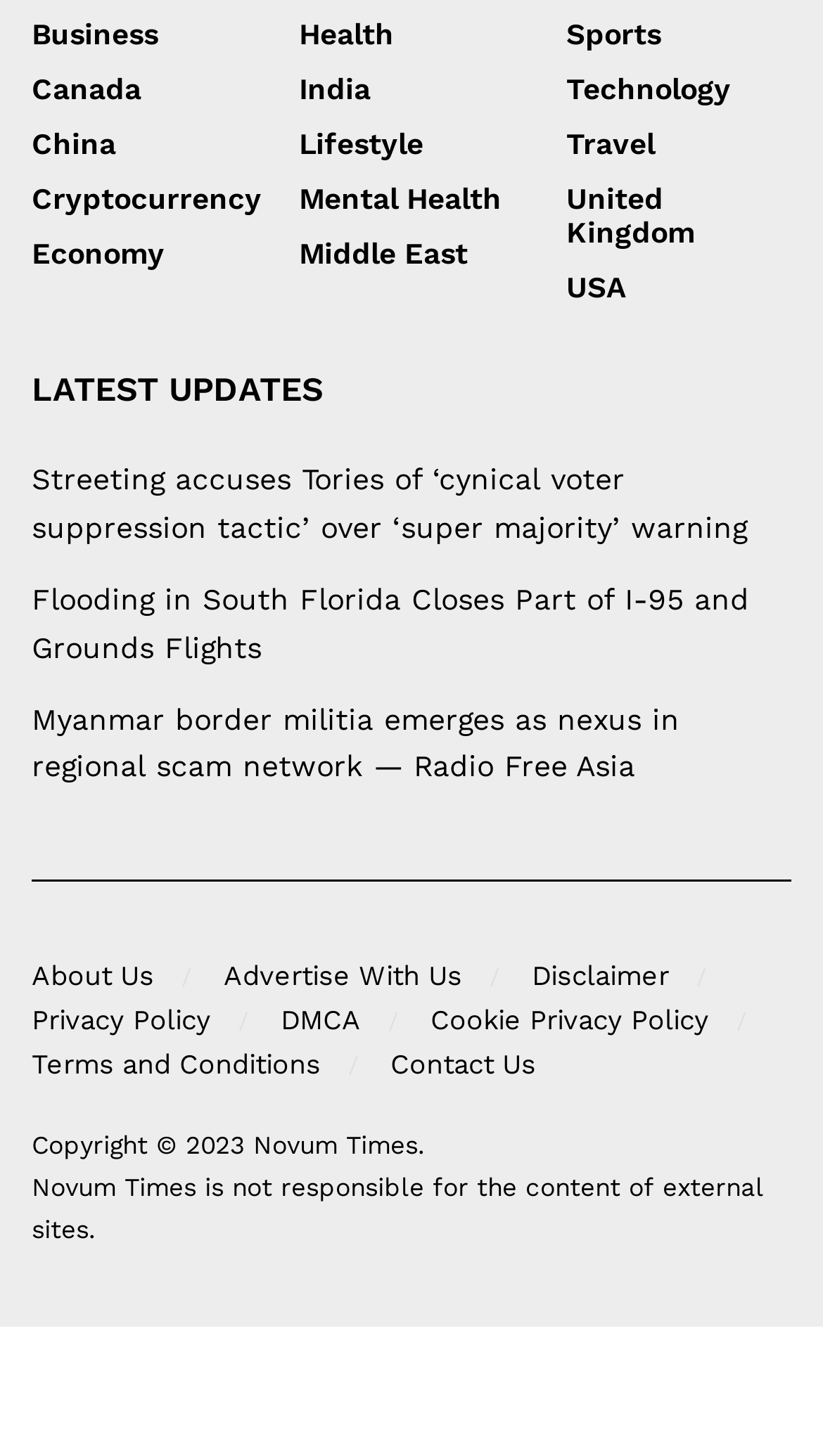Please locate the clickable area by providing the bounding box coordinates to follow this instruction: "Contact Us".

[0.474, 0.72, 0.651, 0.742]